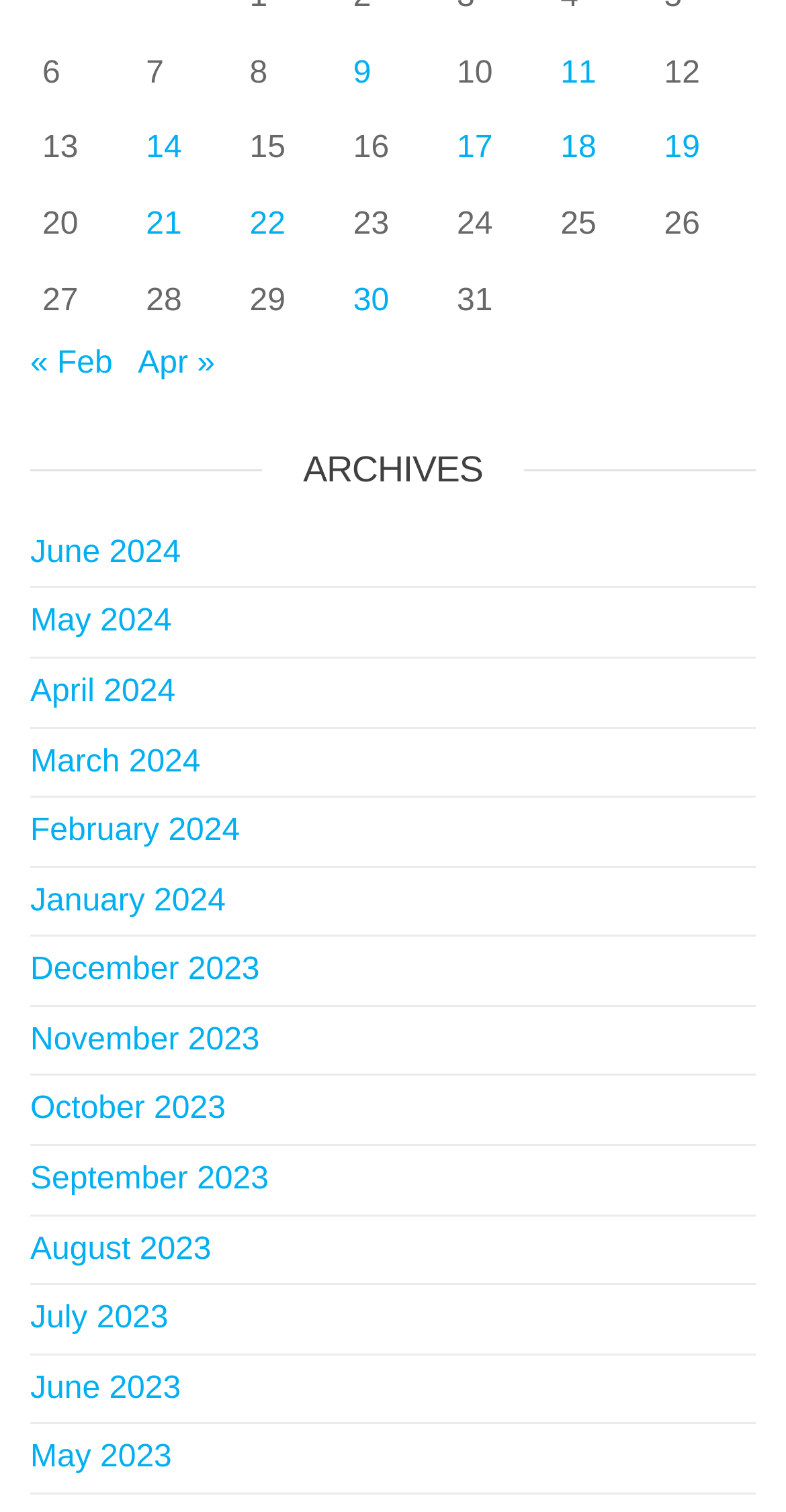Find and specify the bounding box coordinates that correspond to the clickable region for the instruction: "View archives".

[0.334, 0.285, 0.666, 0.335]